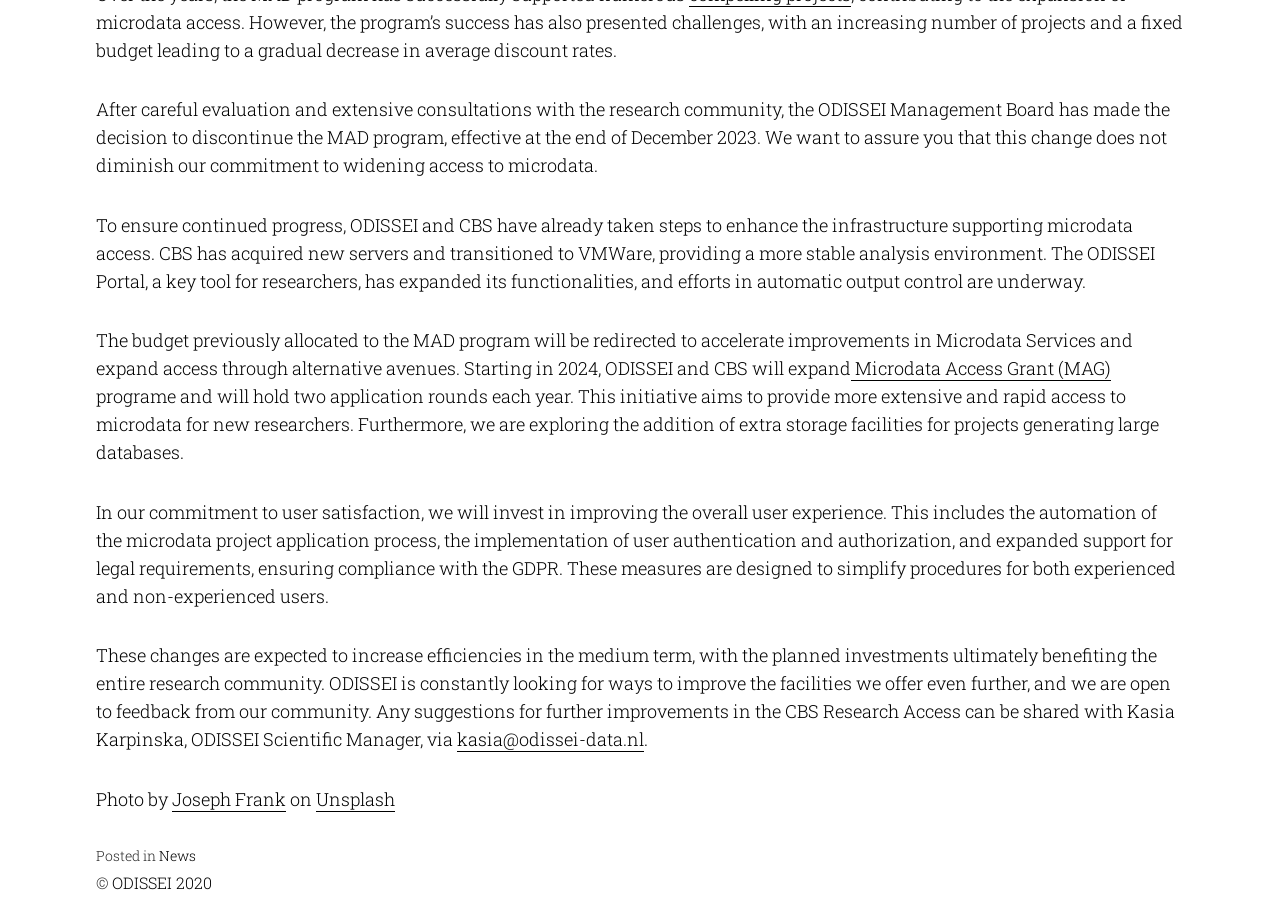Based on the element description: "Microdata Access Grant (MAG)", identify the bounding box coordinates for this UI element. The coordinates must be four float numbers between 0 and 1, listed as [left, top, right, bottom].

[0.665, 0.389, 0.868, 0.416]